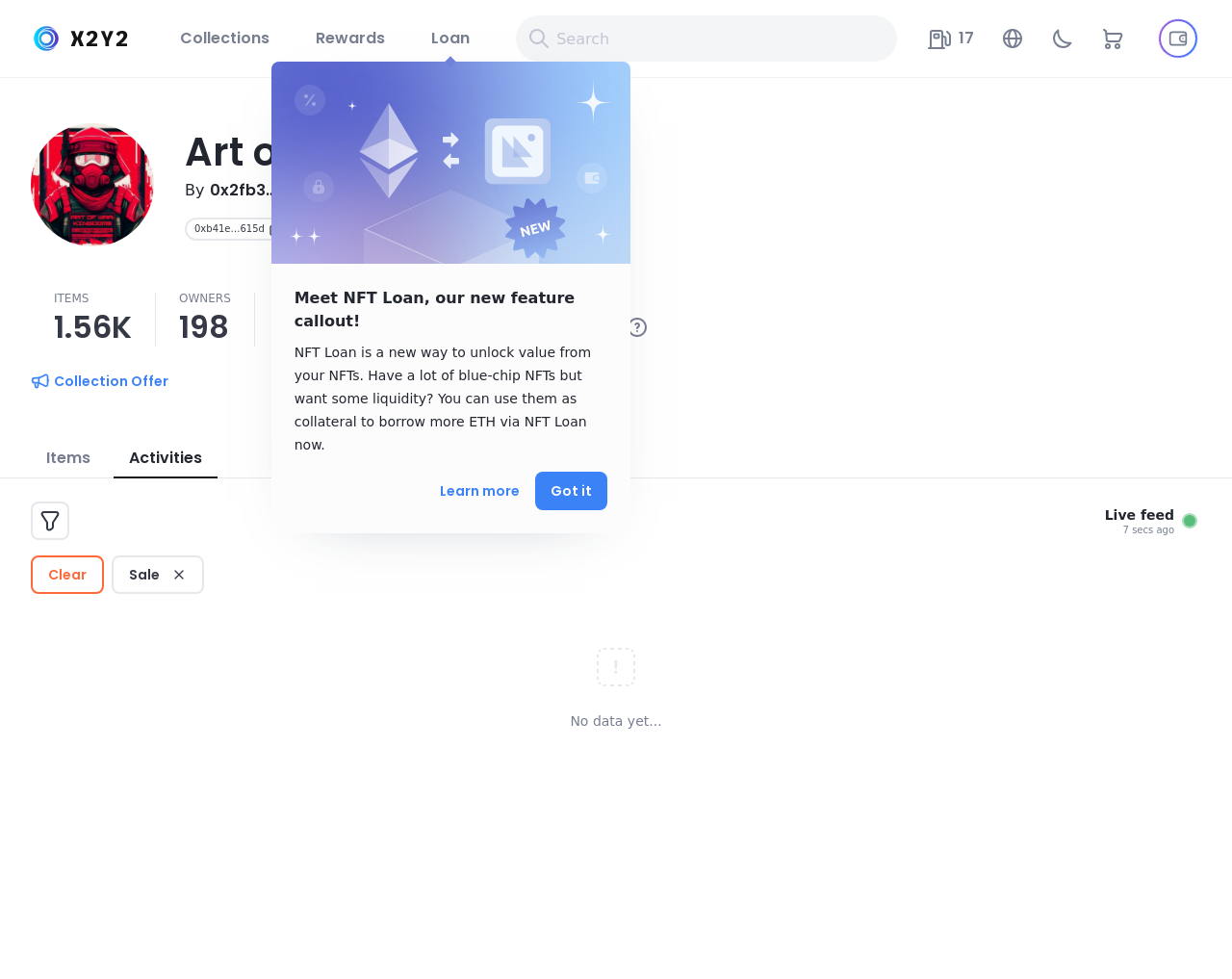Locate the bounding box coordinates of the clickable region to complete the following instruction: "Open User Menu."

[0.938, 0.016, 0.975, 0.063]